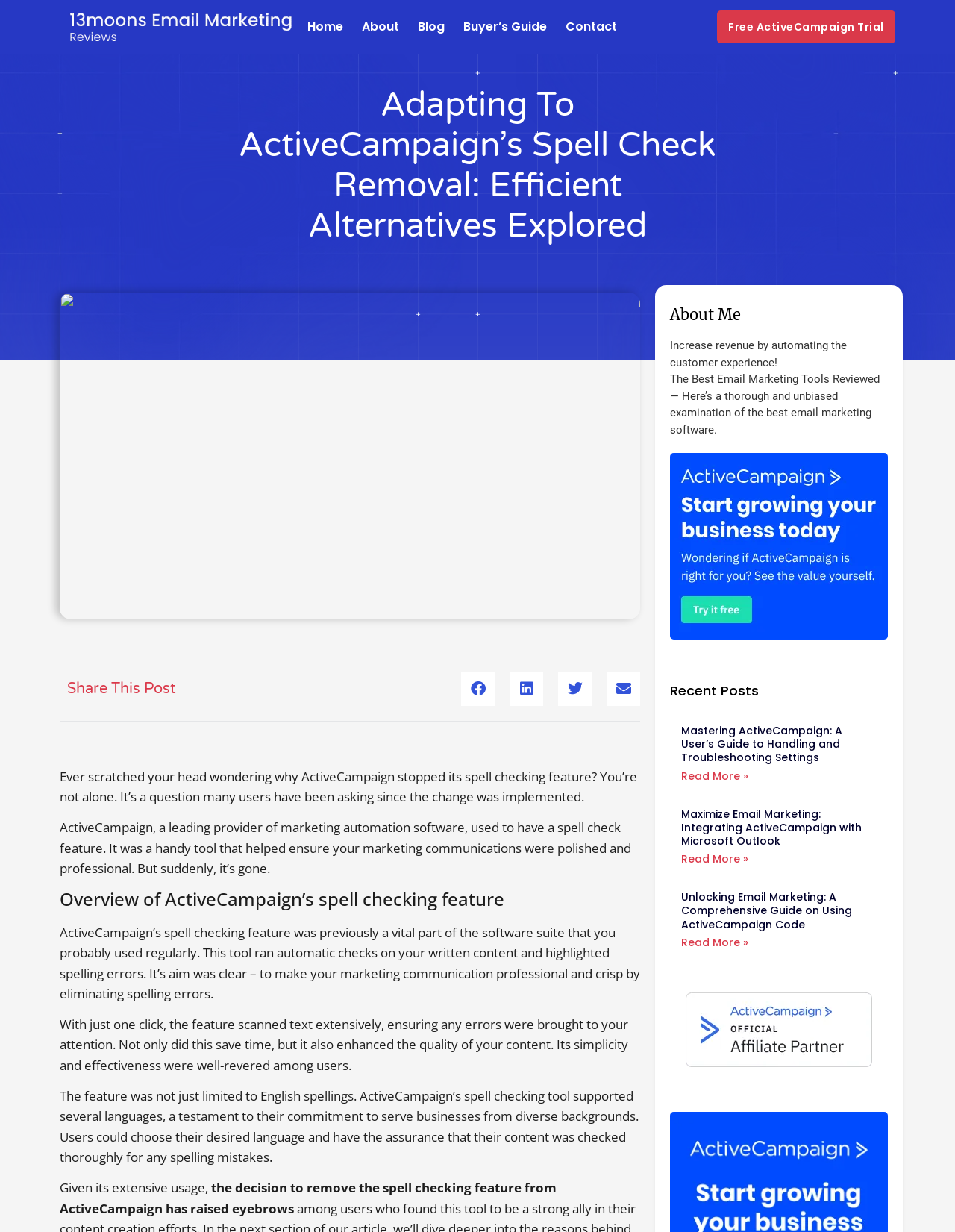Determine the bounding box coordinates of the element that should be clicked to execute the following command: "Share this post on Facebook".

[0.483, 0.546, 0.518, 0.573]